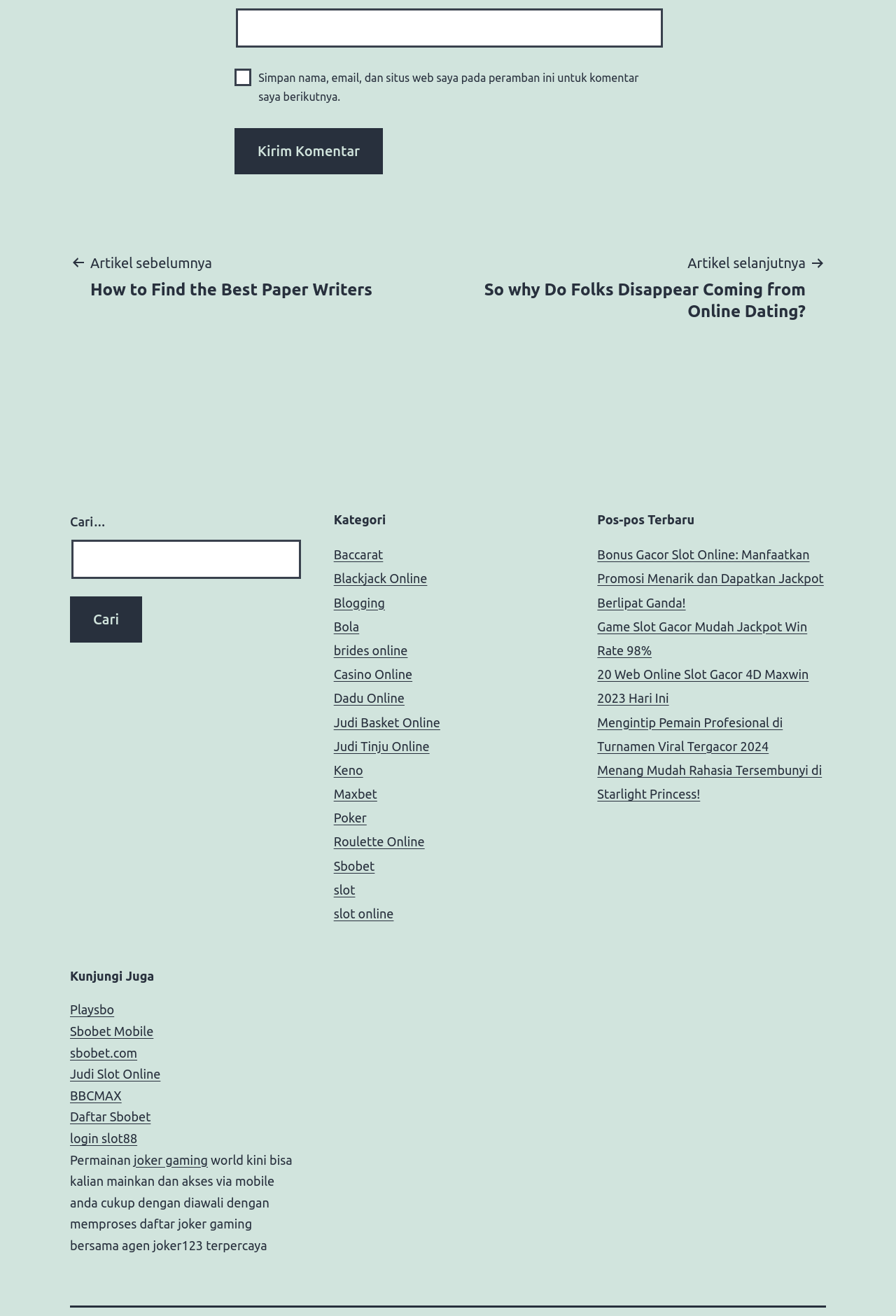Identify the bounding box coordinates for the element you need to click to achieve the following task: "Click the 'Read More…' link". Provide the bounding box coordinates as four float numbers between 0 and 1, in the form [left, top, right, bottom].

None